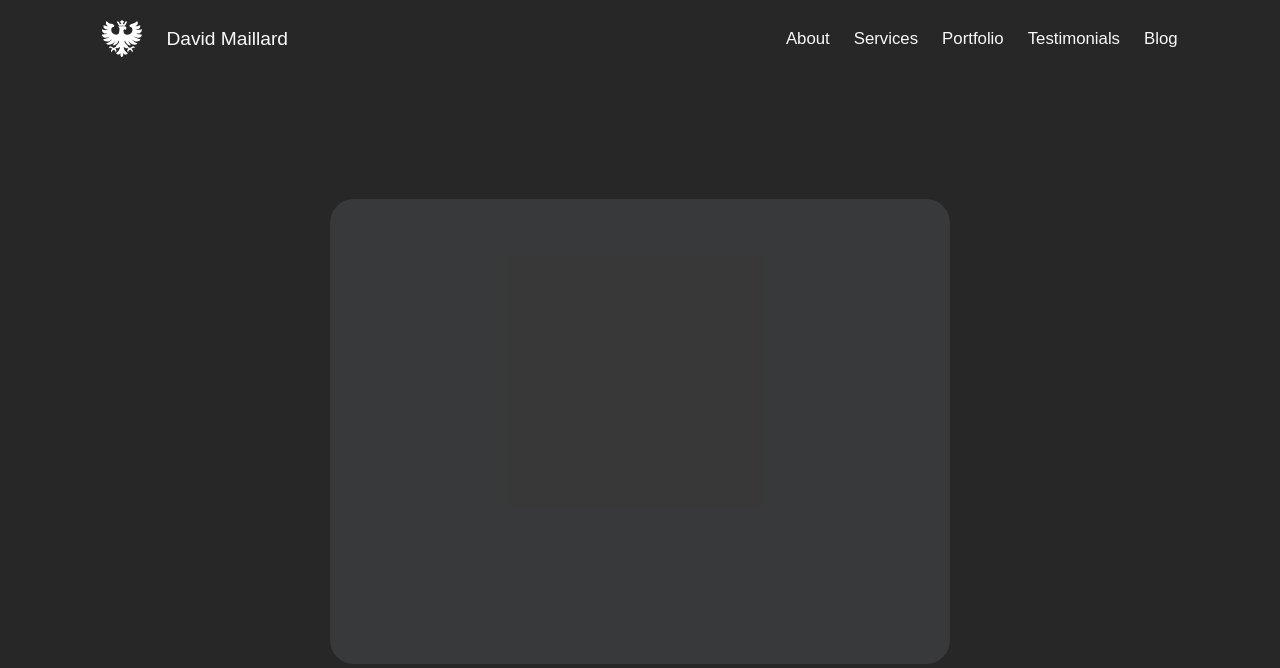Identify the bounding box for the described UI element: "alt="David Maillard"".

[0.08, 0.03, 0.111, 0.086]